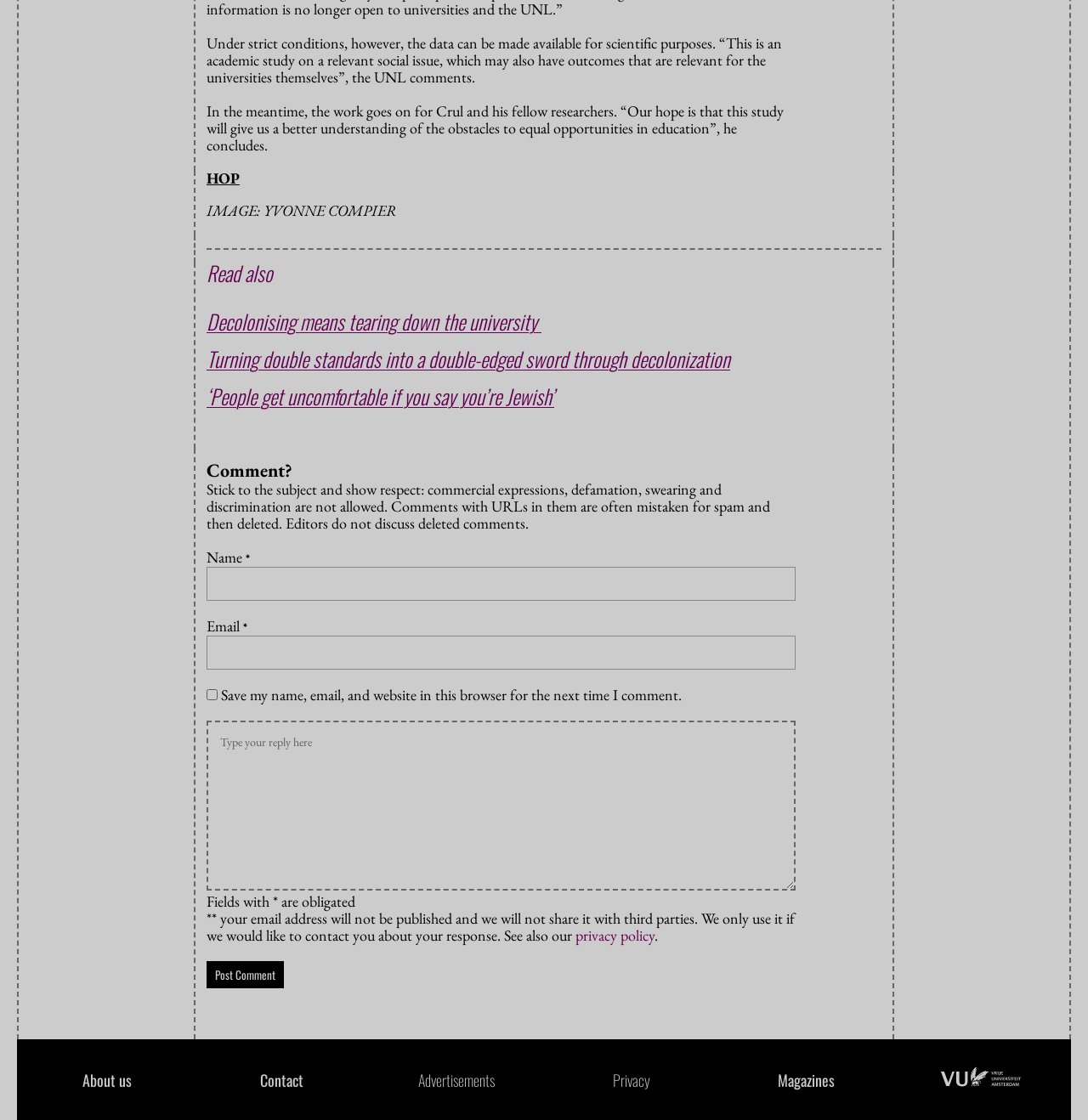Predict the bounding box of the UI element that fits this description: "About us".

[0.027, 0.943, 0.169, 0.985]